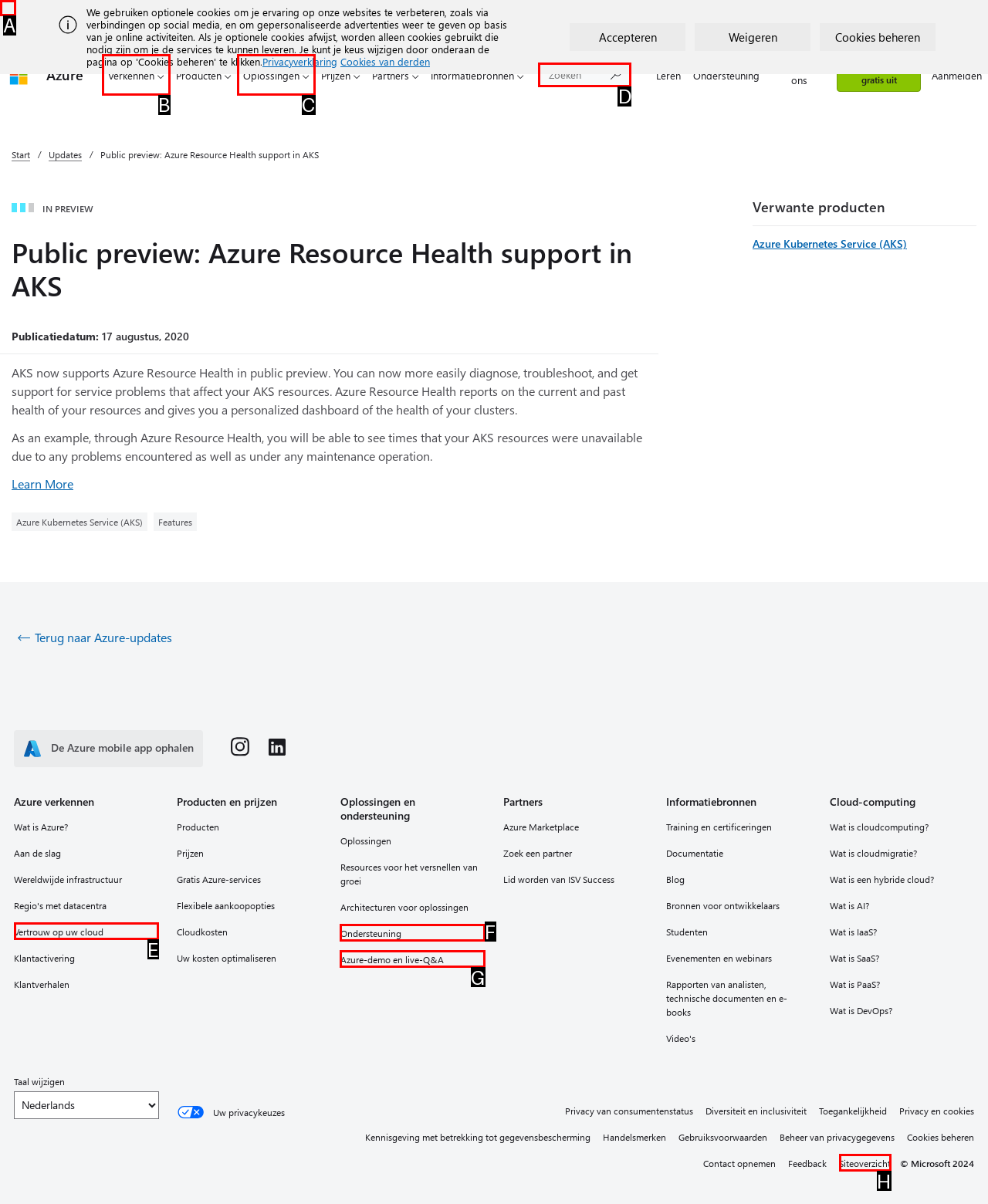Given the instruction: Search on azure.com, which HTML element should you click on?
Answer with the letter that corresponds to the correct option from the choices available.

D